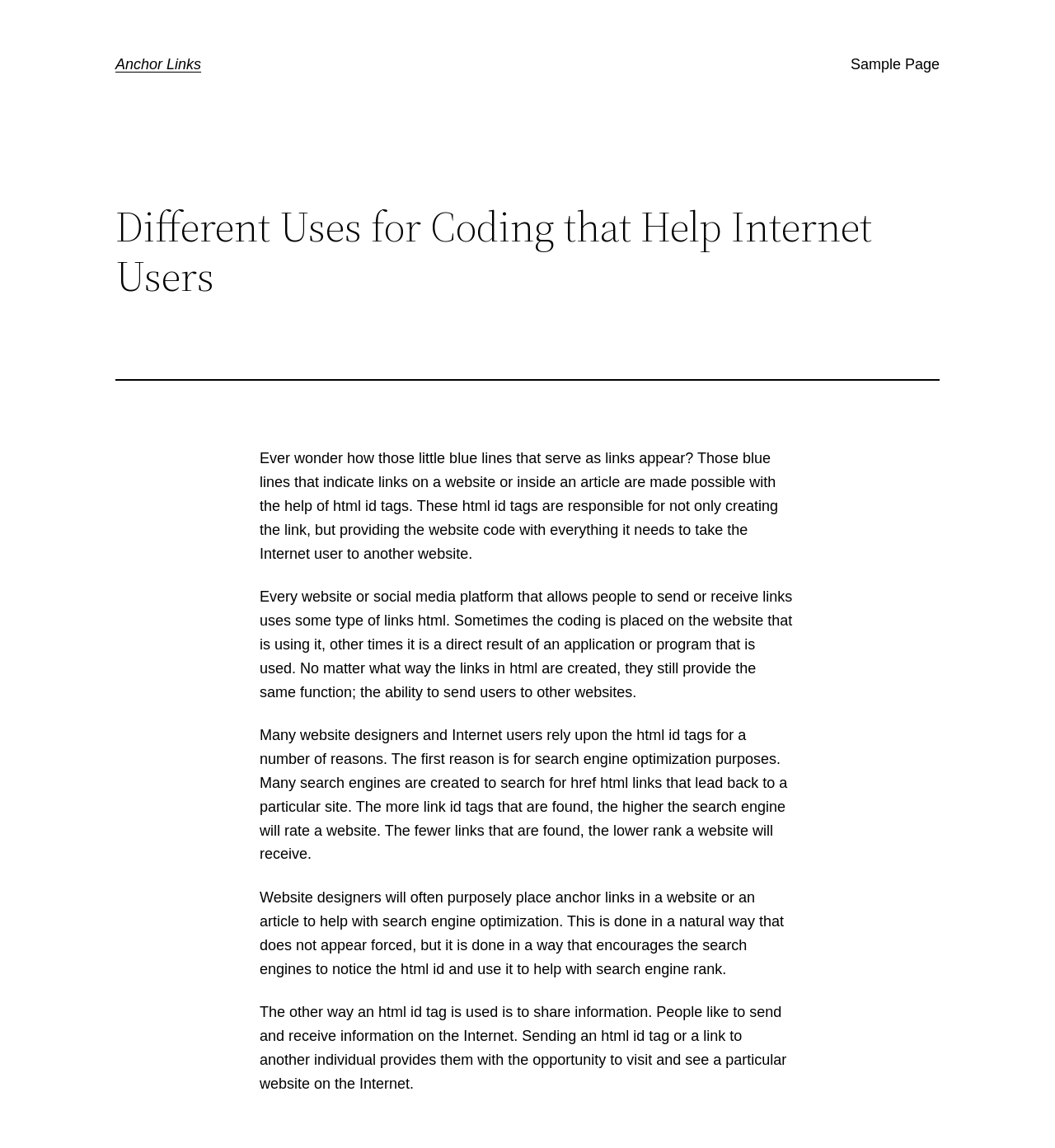What is the result of having more link id tags on a website?
Based on the image content, provide your answer in one word or a short phrase.

Higher search engine ranking